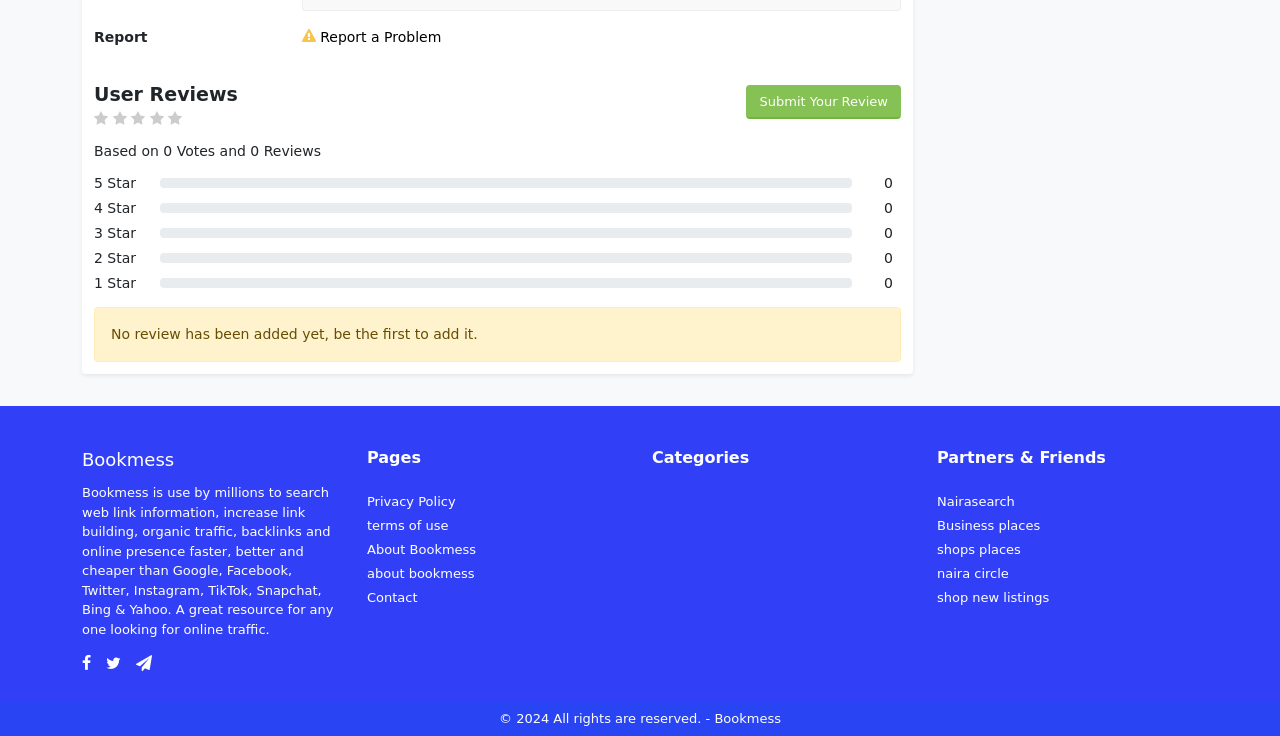Identify the bounding box for the given UI element using the description provided. Coordinates should be in the format (top-left x, top-left y, bottom-right x, bottom-right y) and must be between 0 and 1. Here is the description: naira circle

[0.732, 0.769, 0.788, 0.789]